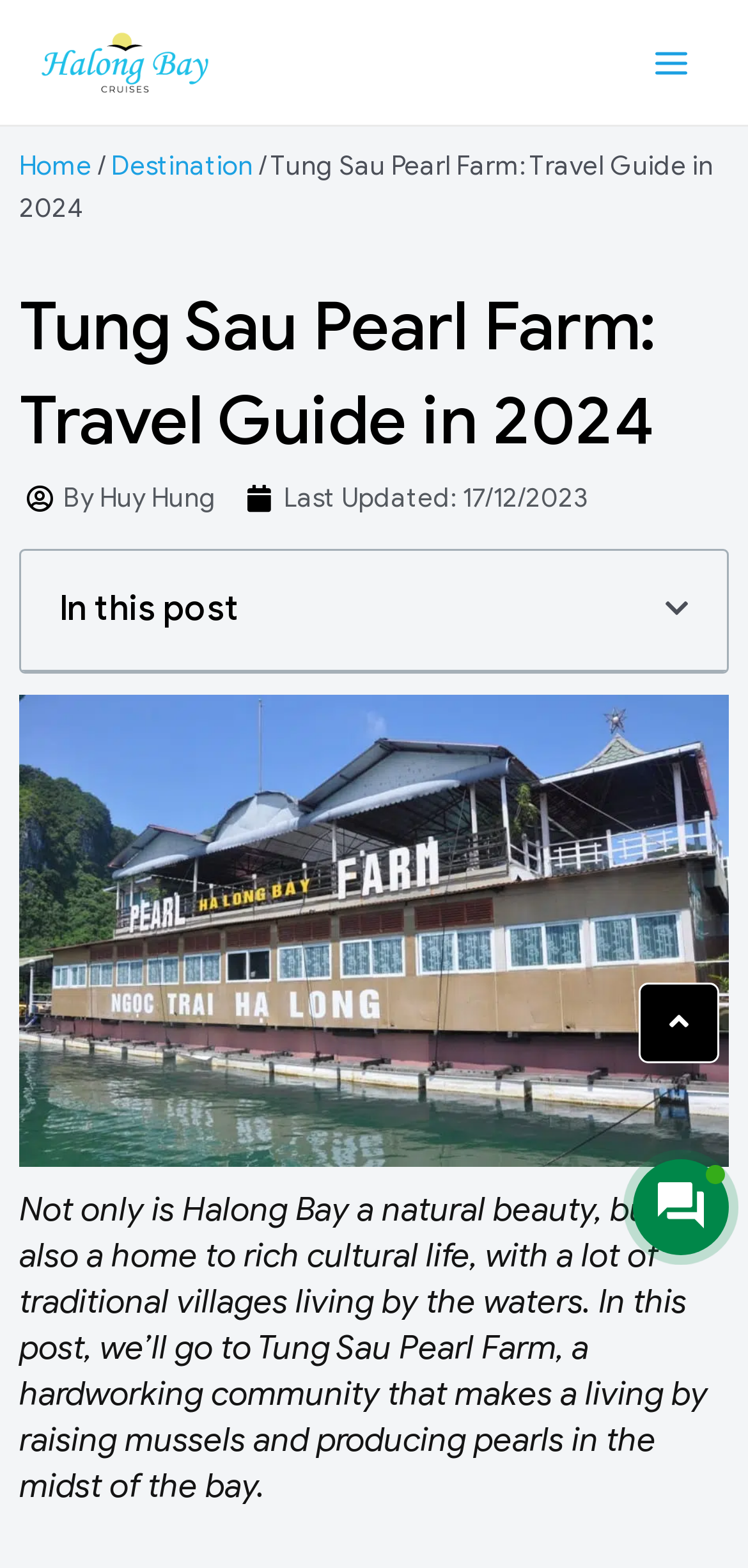What is the main occupation of the community in Tung Sau?
Answer the question based on the image using a single word or a brief phrase.

Raising mussels and producing pearls